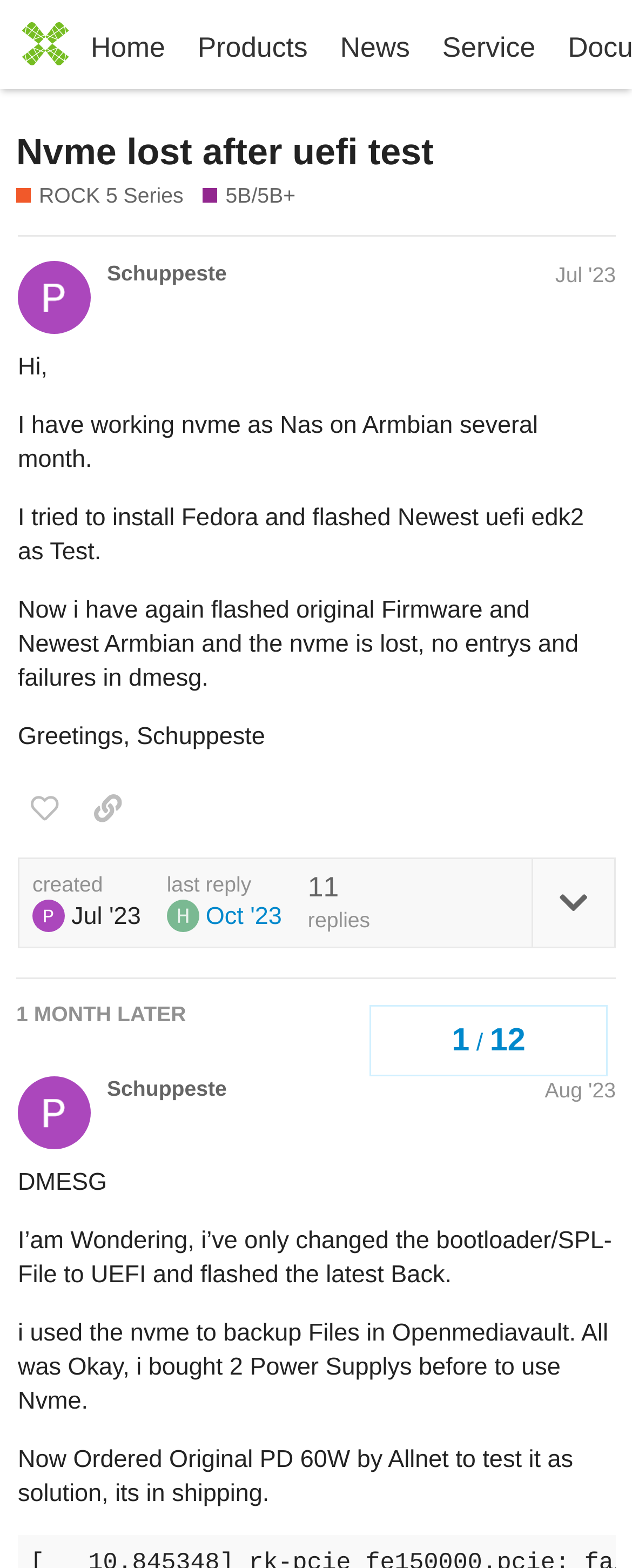Can you provide the bounding box coordinates for the element that should be clicked to implement the instruction: "Click on the 'Schuppeste' link"?

[0.169, 0.167, 0.359, 0.183]